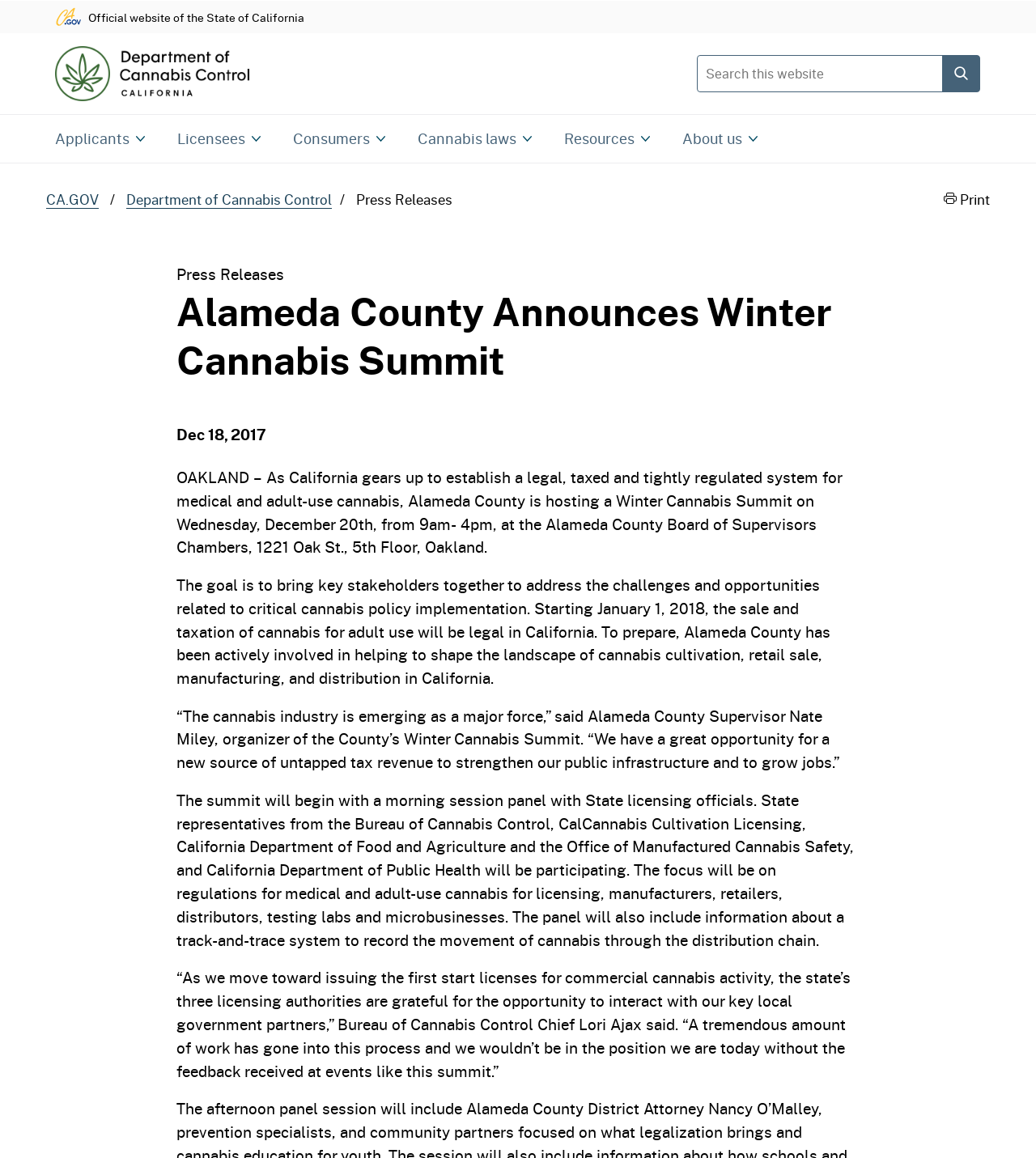Can you identify the bounding box coordinates of the clickable region needed to carry out this instruction: 'Learn about the bracelet worn by Van der Poel'? The coordinates should be four float numbers within the range of 0 to 1, stated as [left, top, right, bottom].

None